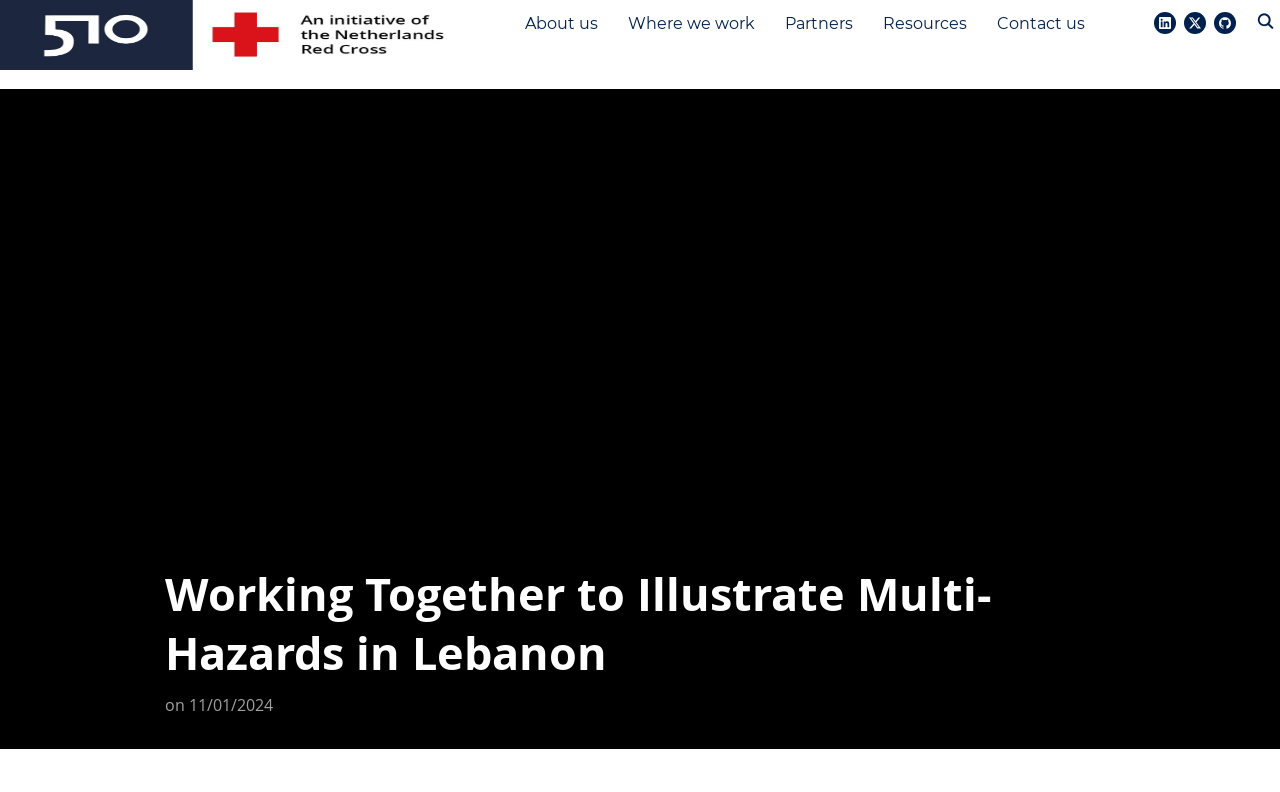Please locate the bounding box coordinates of the element that should be clicked to achieve the given instruction: "Check the date".

[0.148, 0.876, 0.213, 0.904]